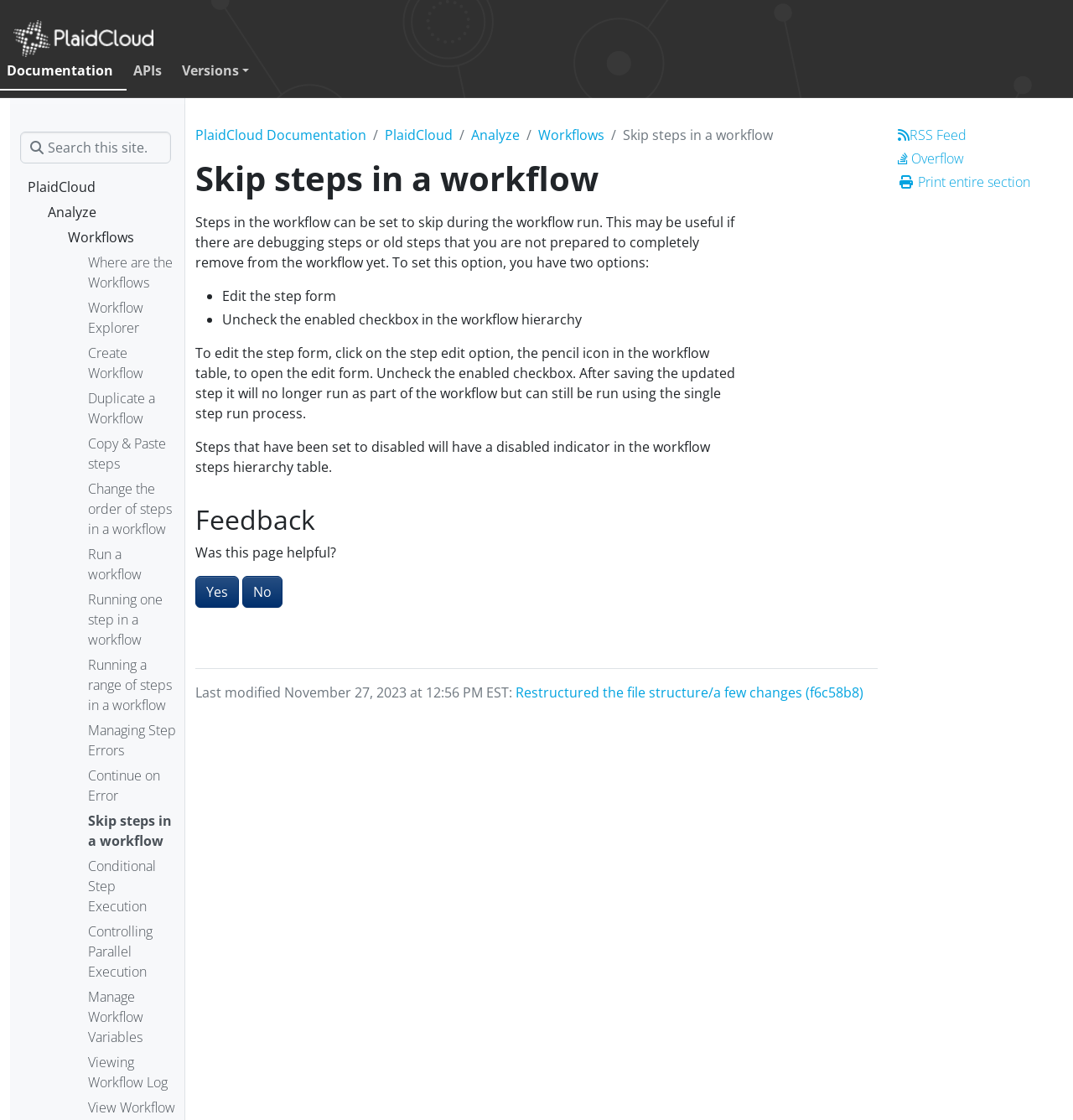Please identify the primary heading on the webpage and return its text.

Skip steps in a workflow